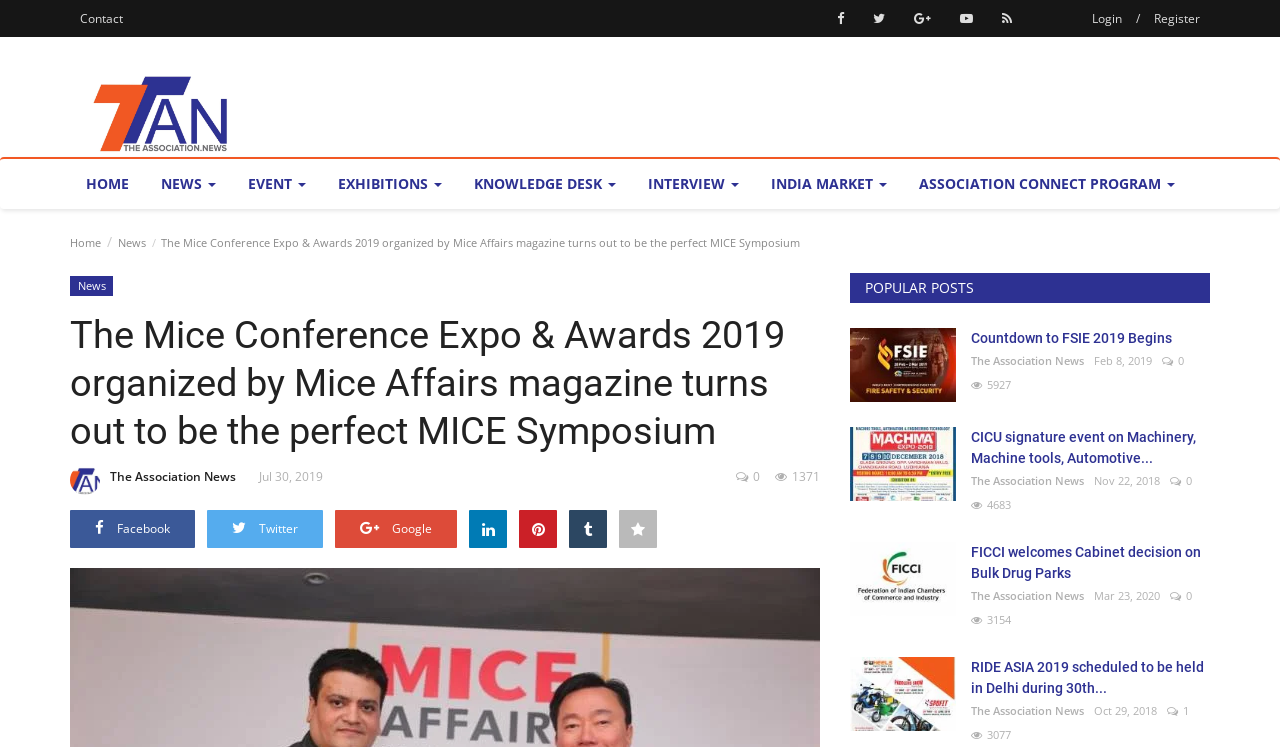How many popular posts are displayed?
Please provide a comprehensive and detailed answer to the question.

I counted the number of popular posts displayed on the webpage, which are four, each with an image, title, and date.